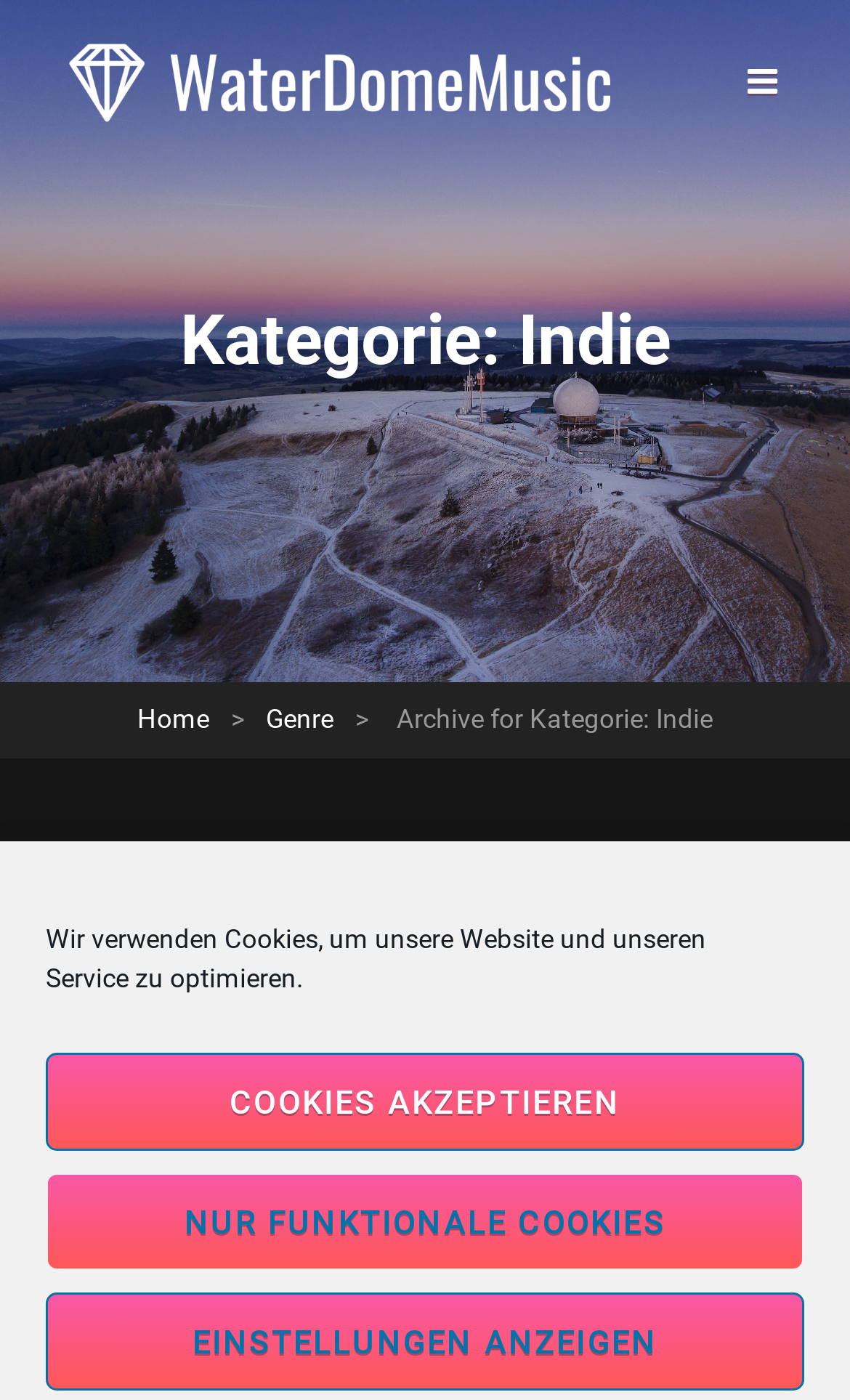Locate the bounding box coordinates of the element that needs to be clicked to carry out the instruction: "go to WaterDomeMusic homepage". The coordinates should be given as four float numbers ranging from 0 to 1, i.e., [left, top, right, bottom].

[0.077, 0.022, 0.718, 0.097]